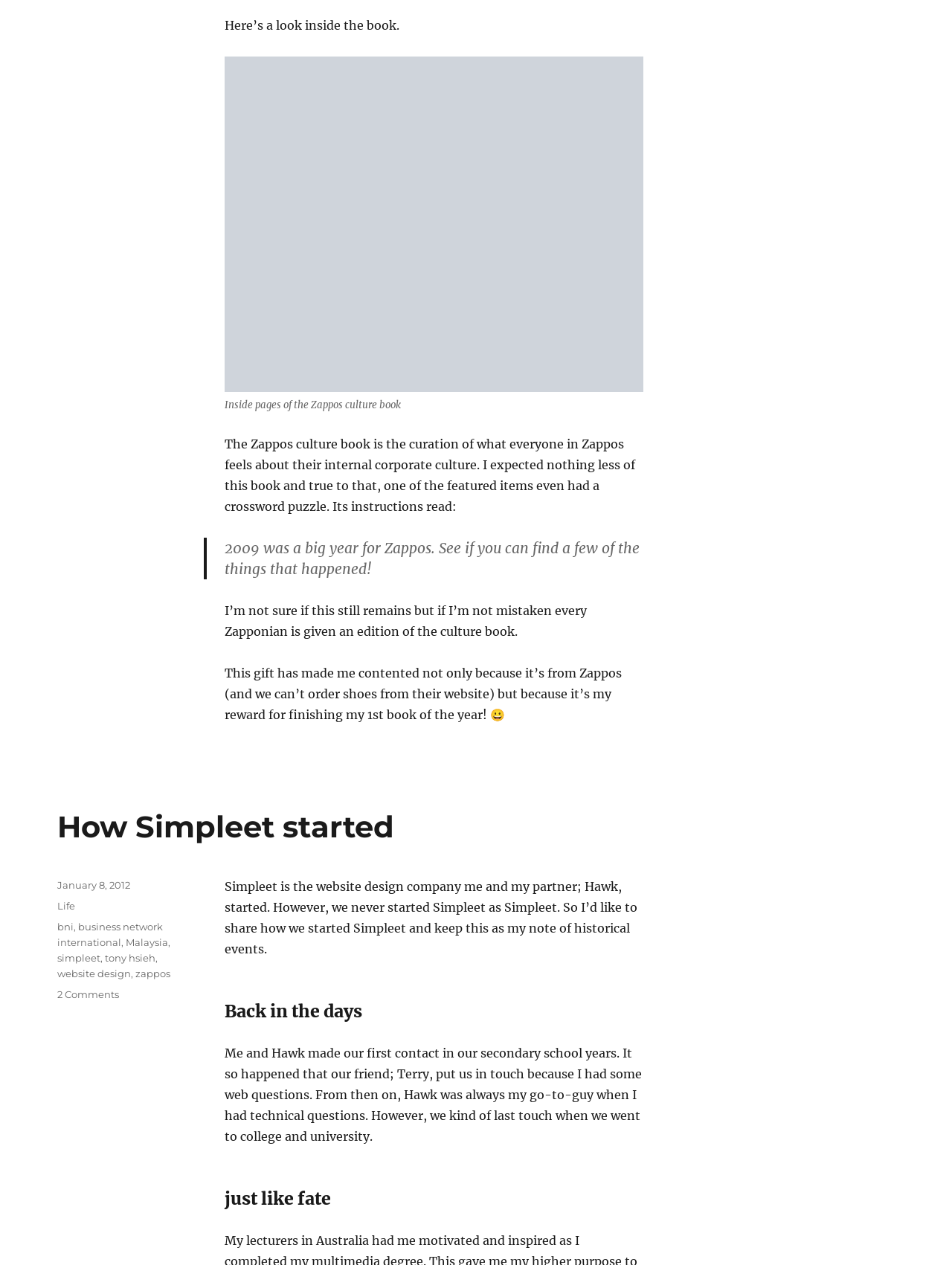Please identify the bounding box coordinates of the area that needs to be clicked to follow this instruction: "View the post details on January 8, 2012".

[0.06, 0.695, 0.137, 0.704]